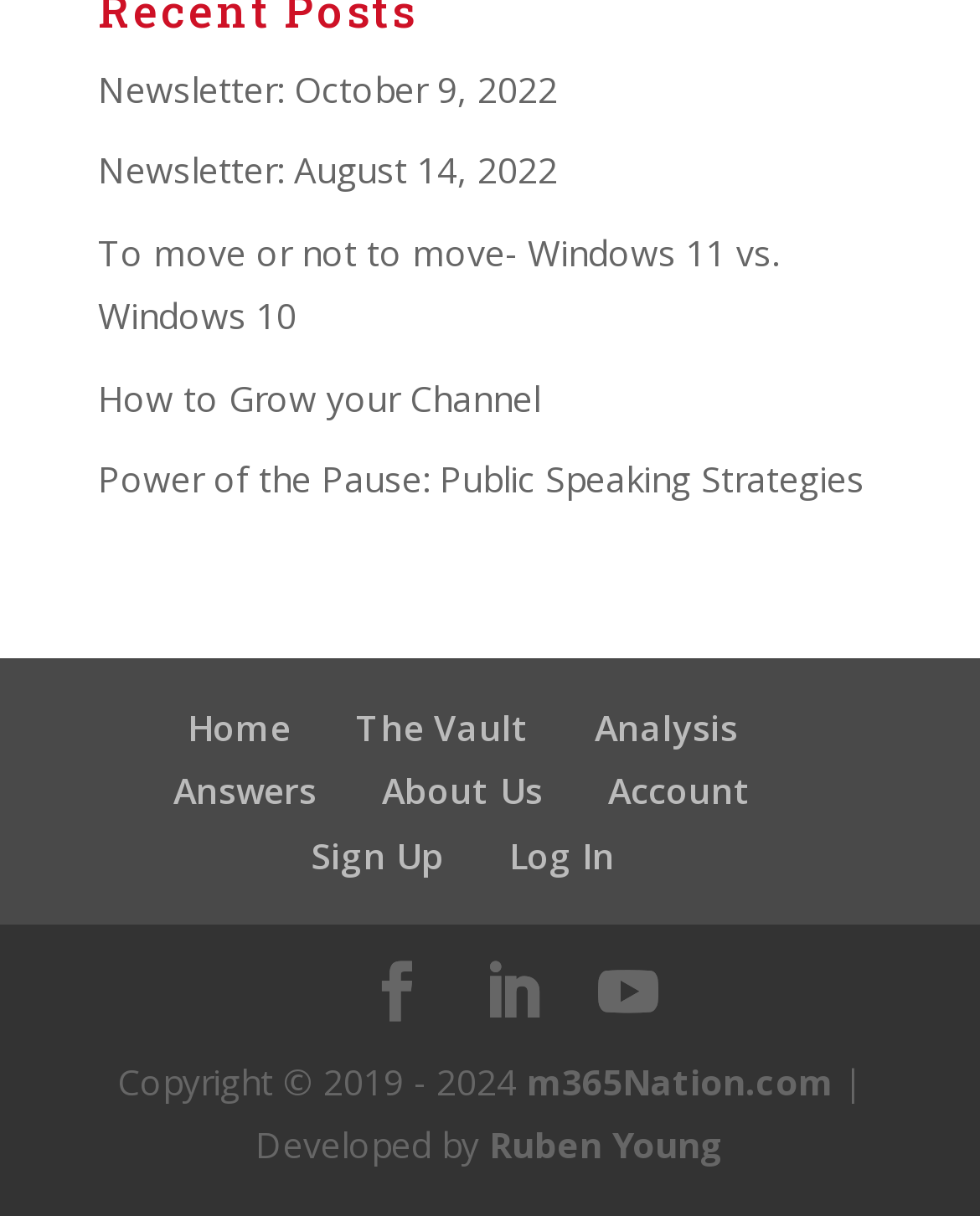Answer the question below in one word or phrase:
What is the copyright year range?

2019-2024